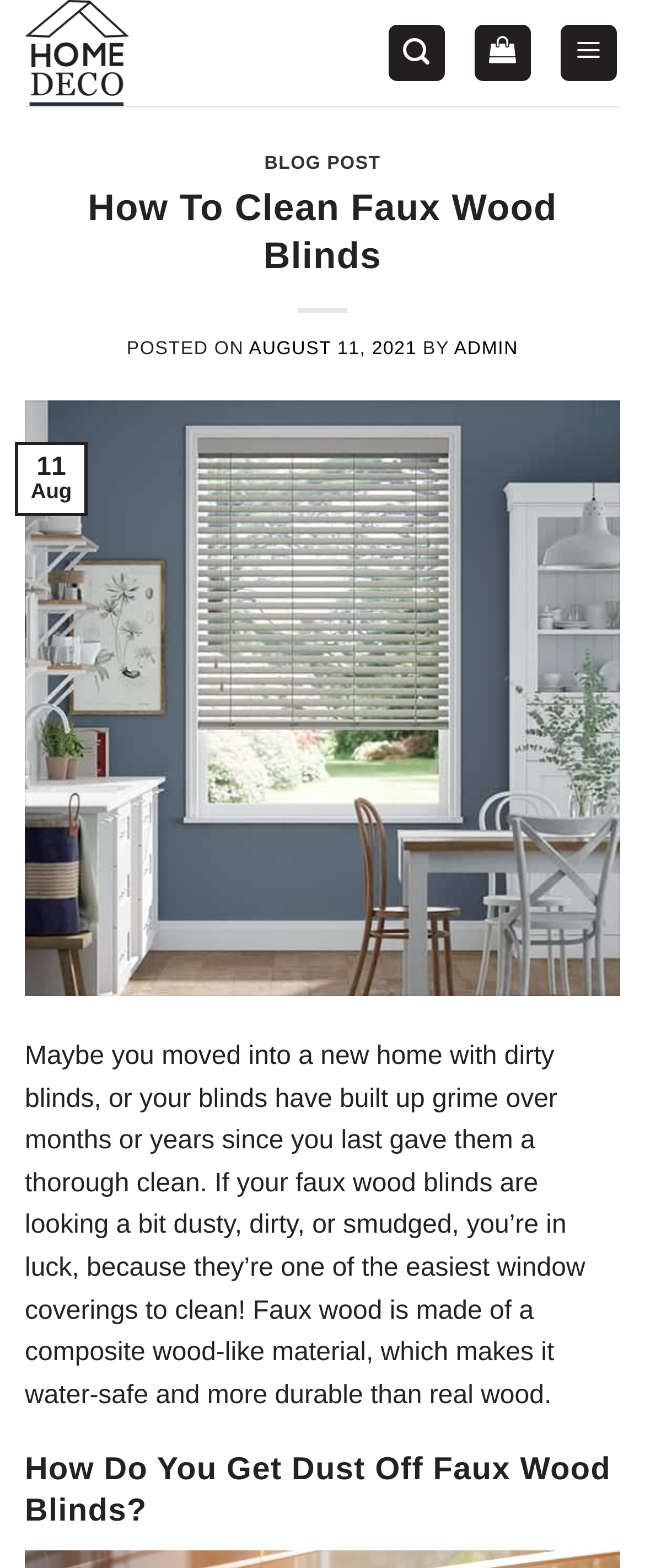Identify and provide the title of the webpage.

How To Clean Faux Wood Blinds